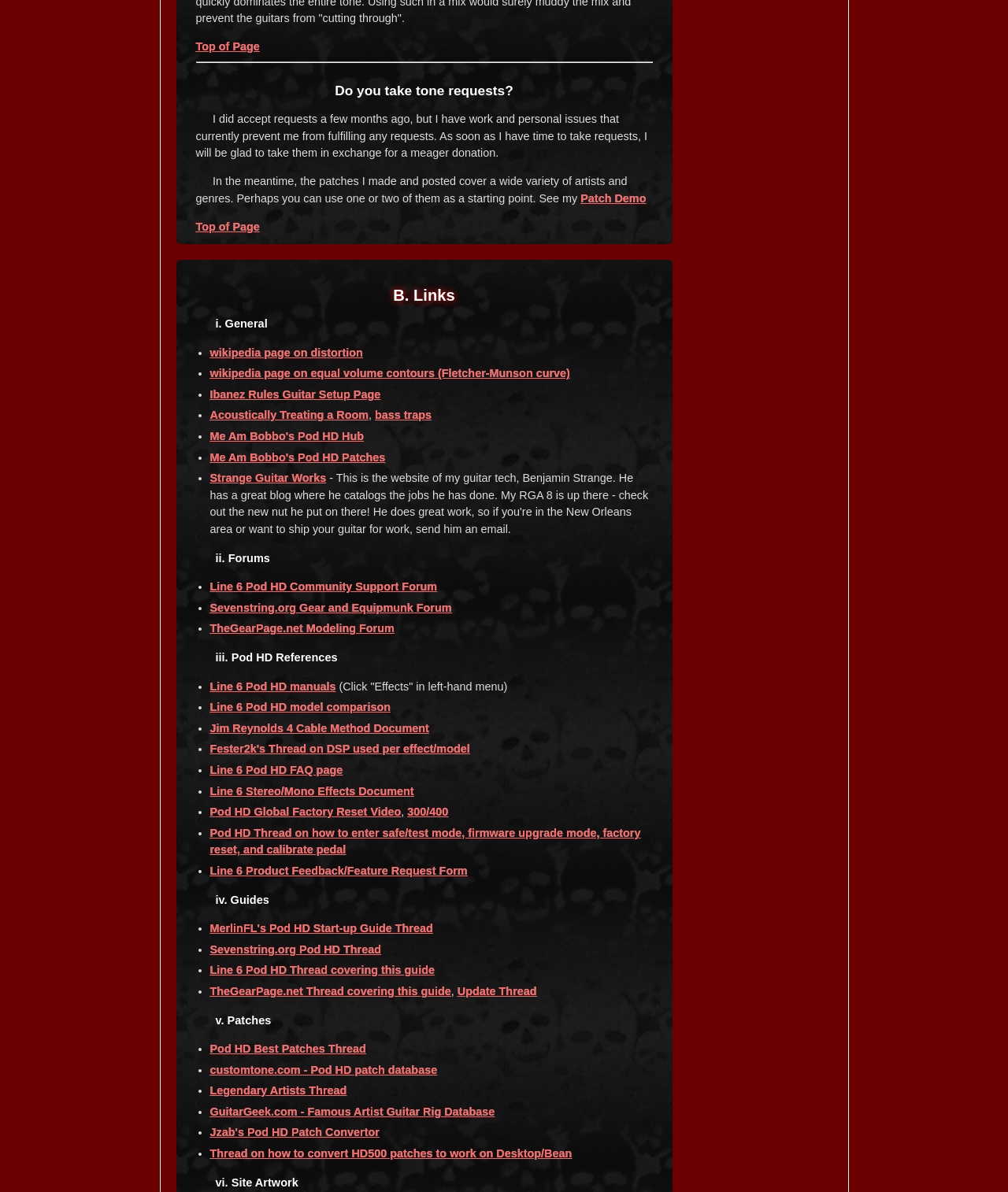Please identify the bounding box coordinates of the element's region that needs to be clicked to fulfill the following instruction: "Subscribe to the newsletter". The bounding box coordinates should consist of four float numbers between 0 and 1, i.e., [left, top, right, bottom].

None